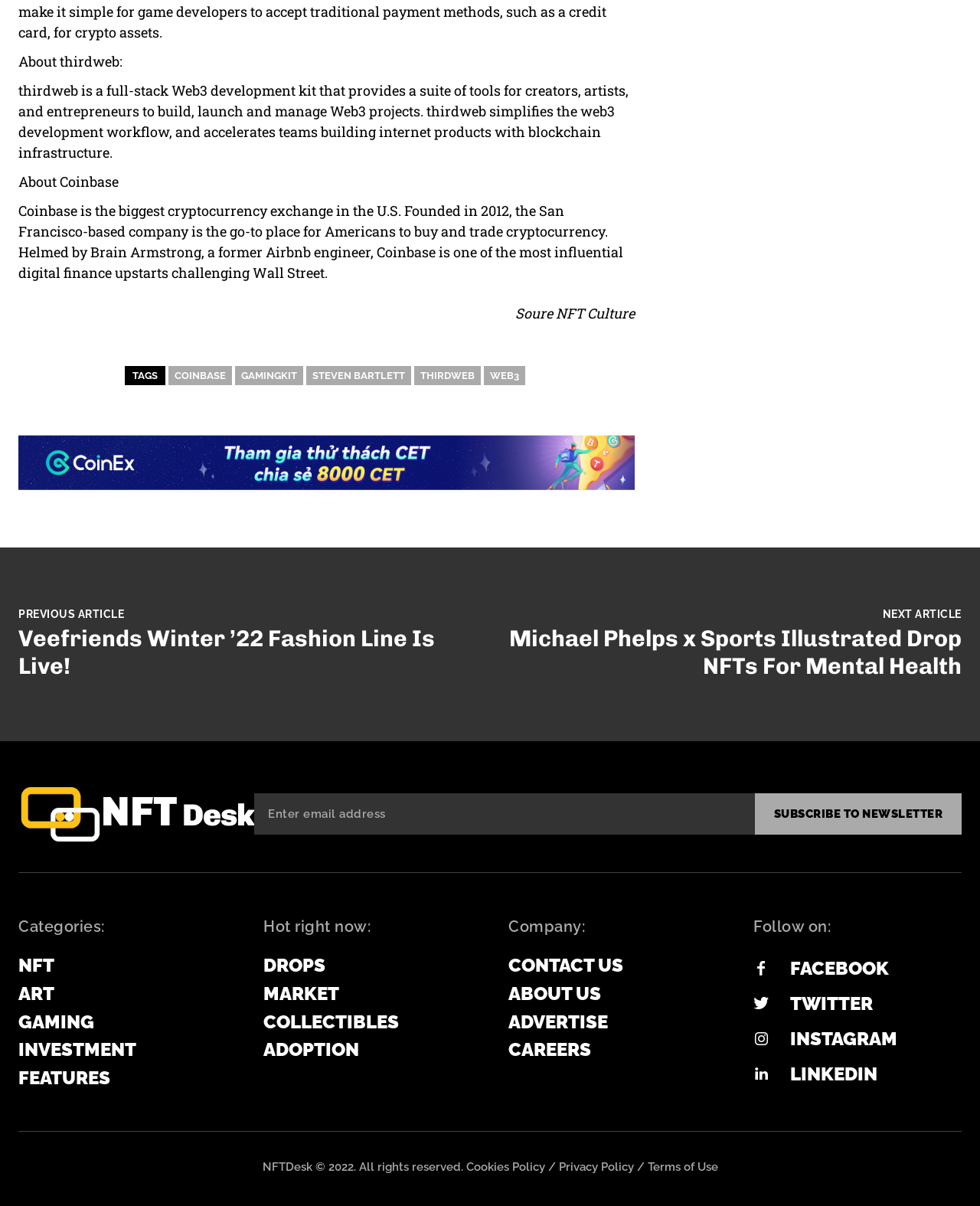Please find the bounding box for the UI element described by: "Steven Bartlett".

[0.313, 0.304, 0.42, 0.32]